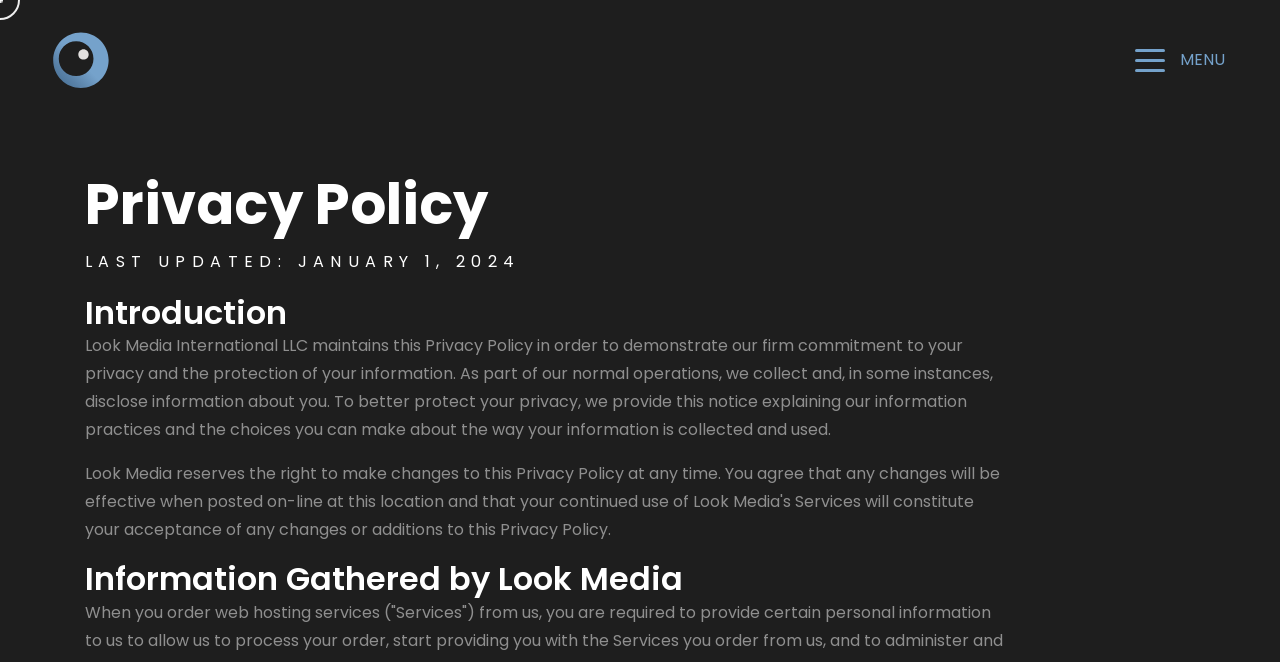Answer the question using only a single word or phrase: 
How often is the Privacy Policy updated?

Last updated on January 1, 2024